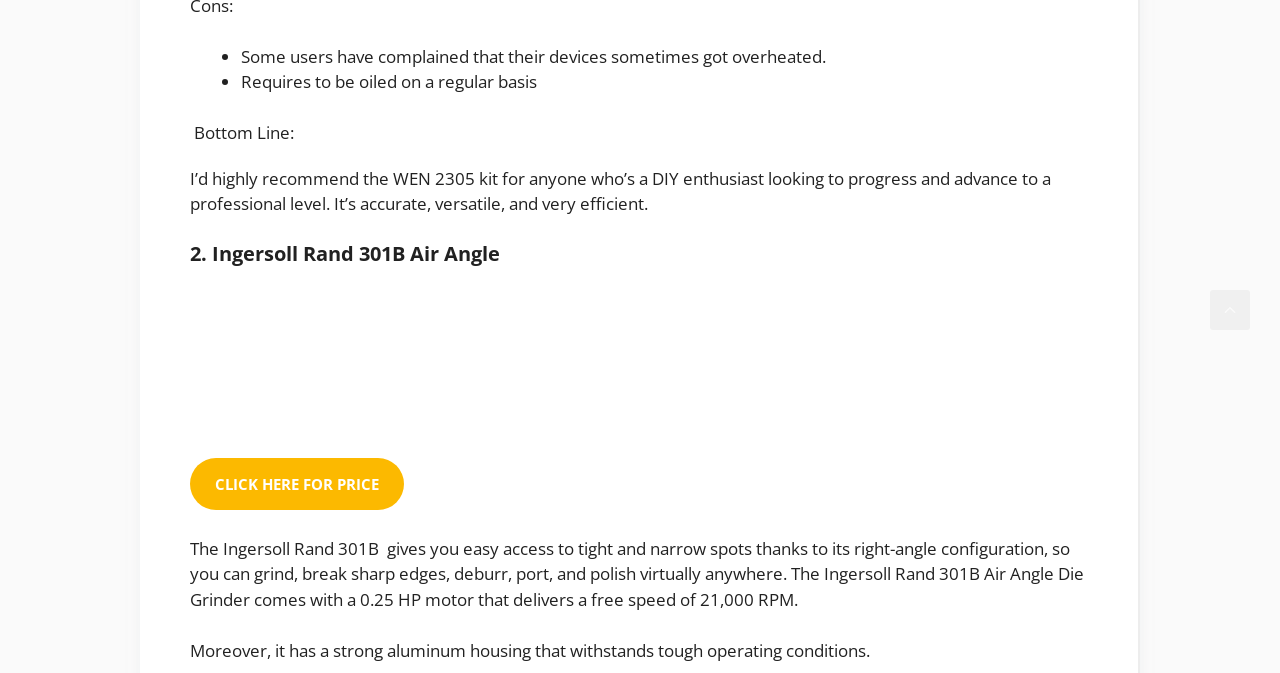Observe the image and answer the following question in detail: What is the speed of the Ingersoll Rand 301B motor?

The webpage states that the Ingersoll Rand 301B Air Angle Die Grinder comes with a 0.25 HP motor that delivers a free speed of 21,000 RPM, as mentioned in the text 'The Ingersoll Rand 301B Air Angle Die Grinder comes with a 0.25 HP motor that delivers a free speed of 21,000 RPM.'